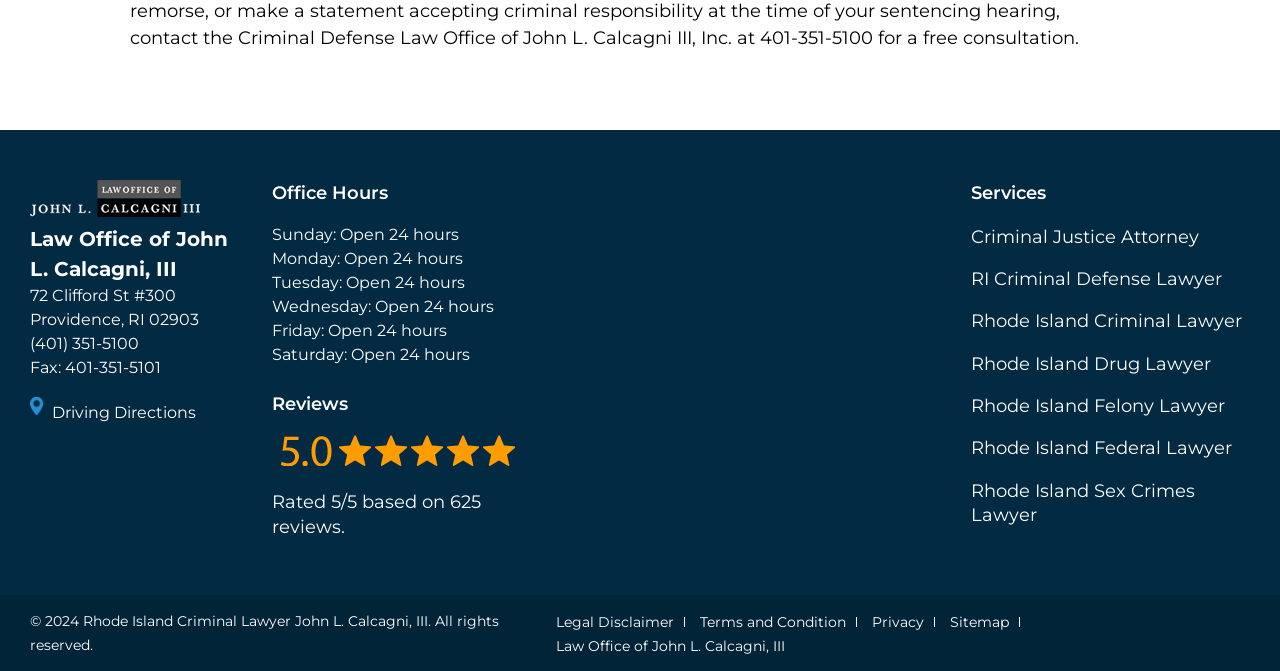Find the bounding box coordinates of the clickable area required to complete the following action: "View Home page".

None